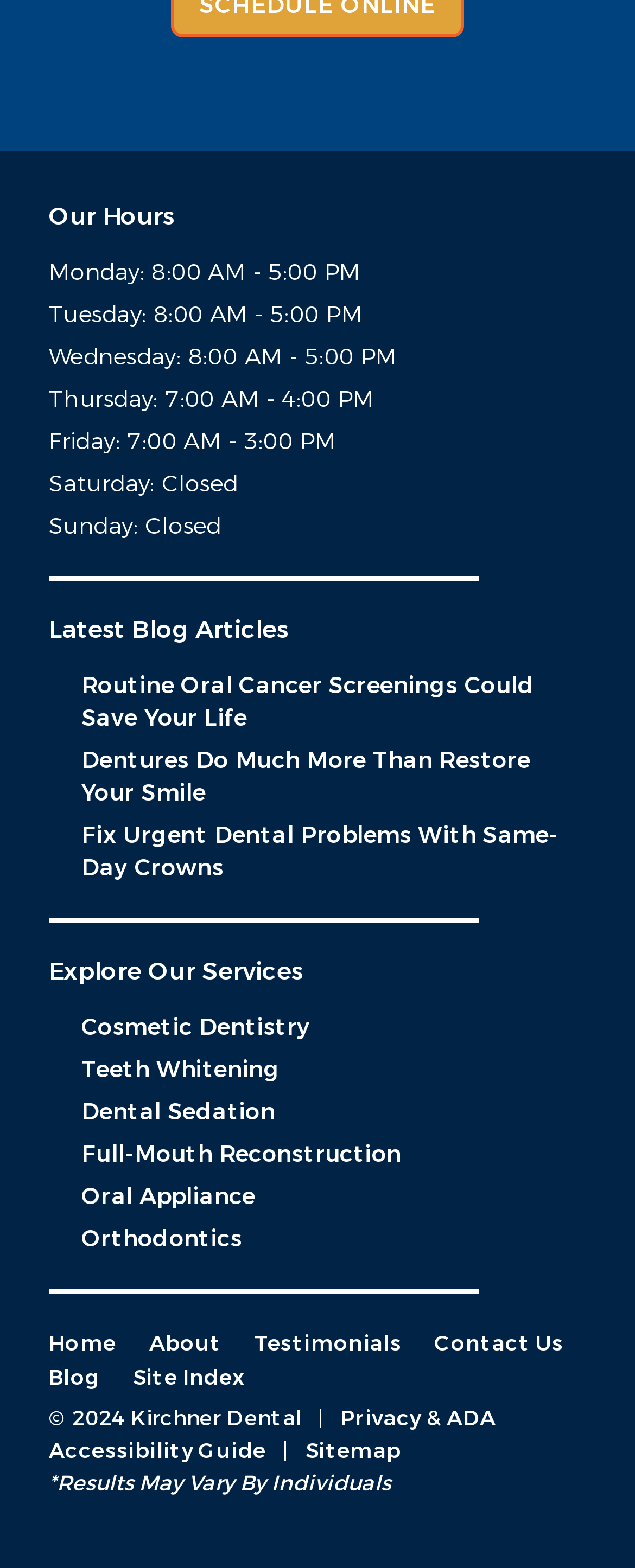What services are offered by the dental office?
Based on the image, please offer an in-depth response to the question.

I looked at the section labeled 'Explore Our Services' and found multiple links to different services offered by the dental office, including Cosmetic Dentistry, Teeth Whitening, and more.